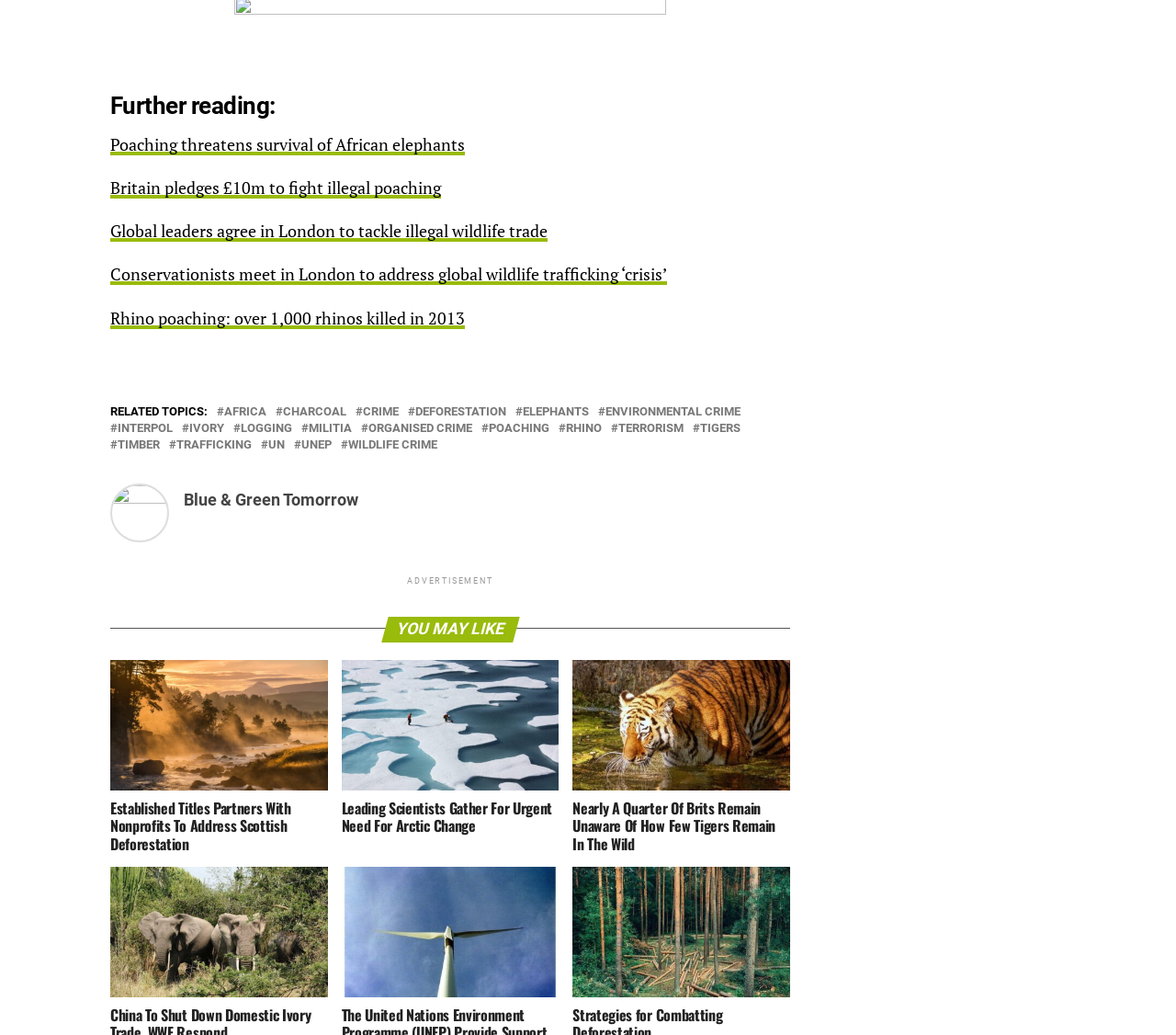Answer the question briefly using a single word or phrase: 
What is the topic of the links under 'Further reading:'?

Poaching and wildlife